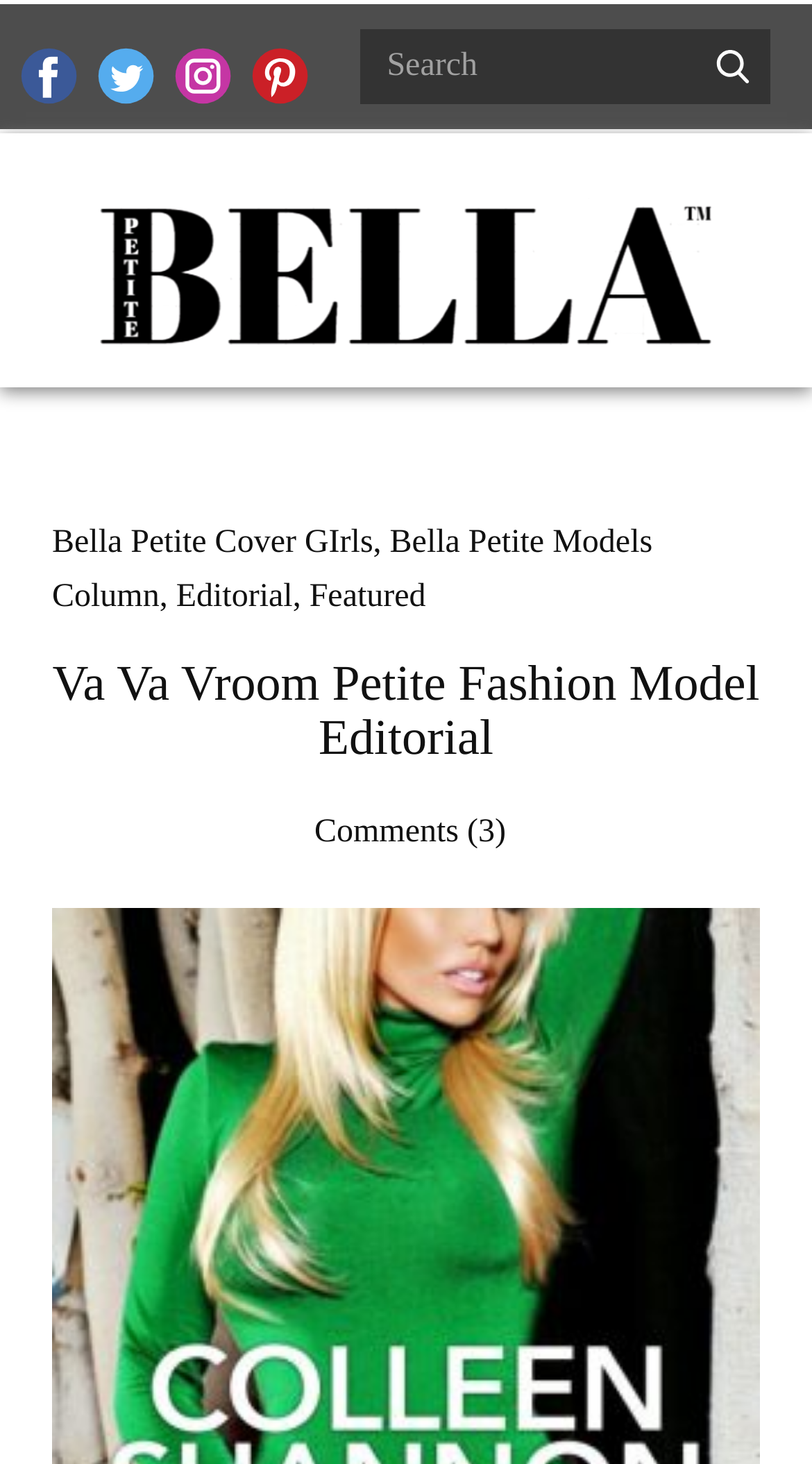Write a detailed summary of the webpage.

This webpage is a fashion editorial featuring Colleen Shannon, a model and DJ. At the top right corner, there is a button and an image. Below them, a search box is located, accompanied by four links with images on the left side. Each link has a small icon next to it. 

On the top left side, there are five links, including "BP HOME", "BEAUTY", "MODELING", "FASHION", and another link with an image. These links are arranged horizontally, with "BP HOME" on the far left and "FASHION" on the far right.

Below these links, there is a table with several links, including "Bella Petite Cover Girls", "Bella Petite Models Column", "Editorial", "Featured", and others. These links are arranged in two columns, with some text in between.

The main content of the webpage is a fashion editorial, titled "Va Va Vroom Petite Fashion Model Editorial", which is displayed prominently in the middle of the page. Below the title, there is another table with a link to "Comments (3)".